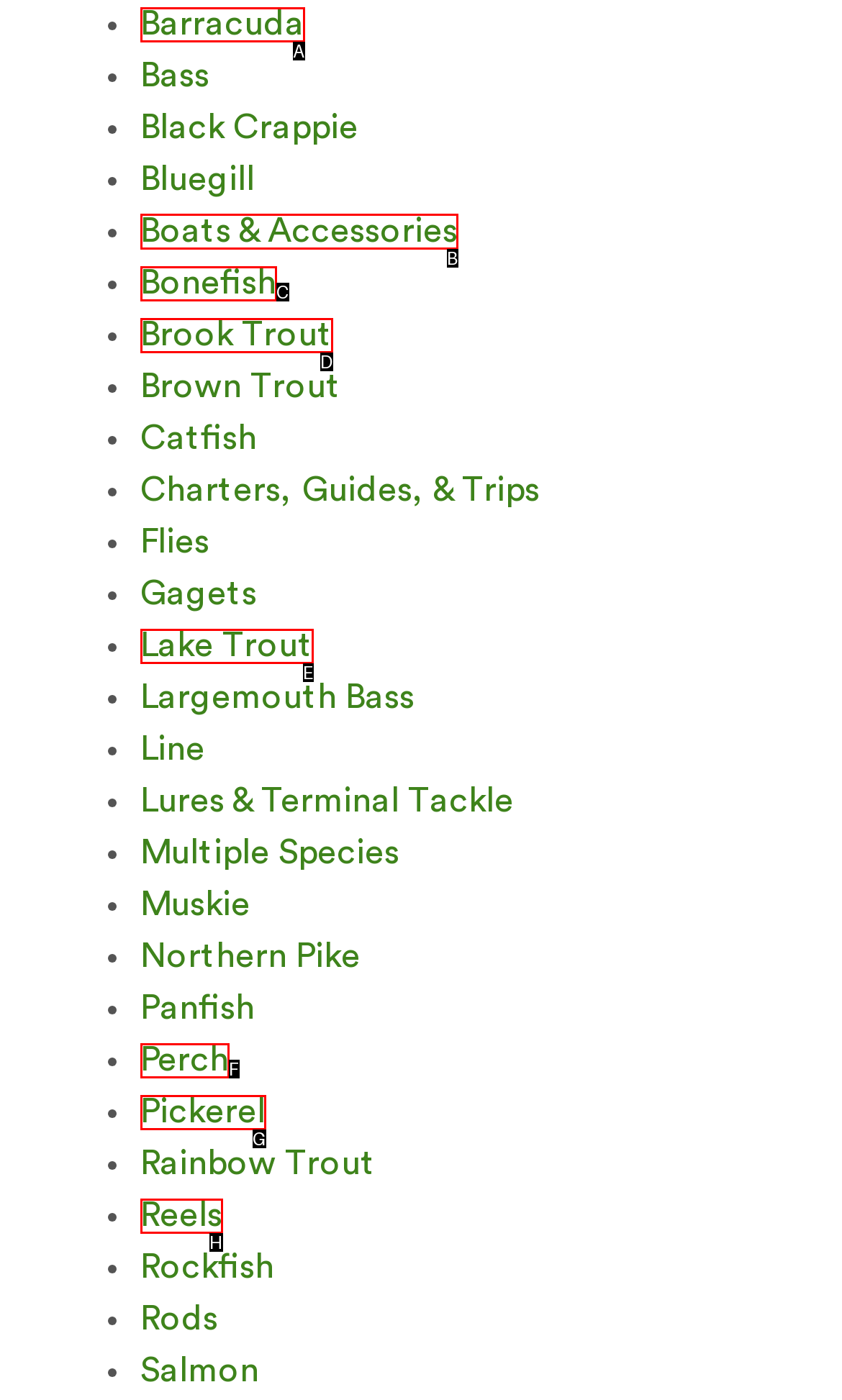Identify the correct option to click in order to accomplish the task: View Boats & Accessories Provide your answer with the letter of the selected choice.

B